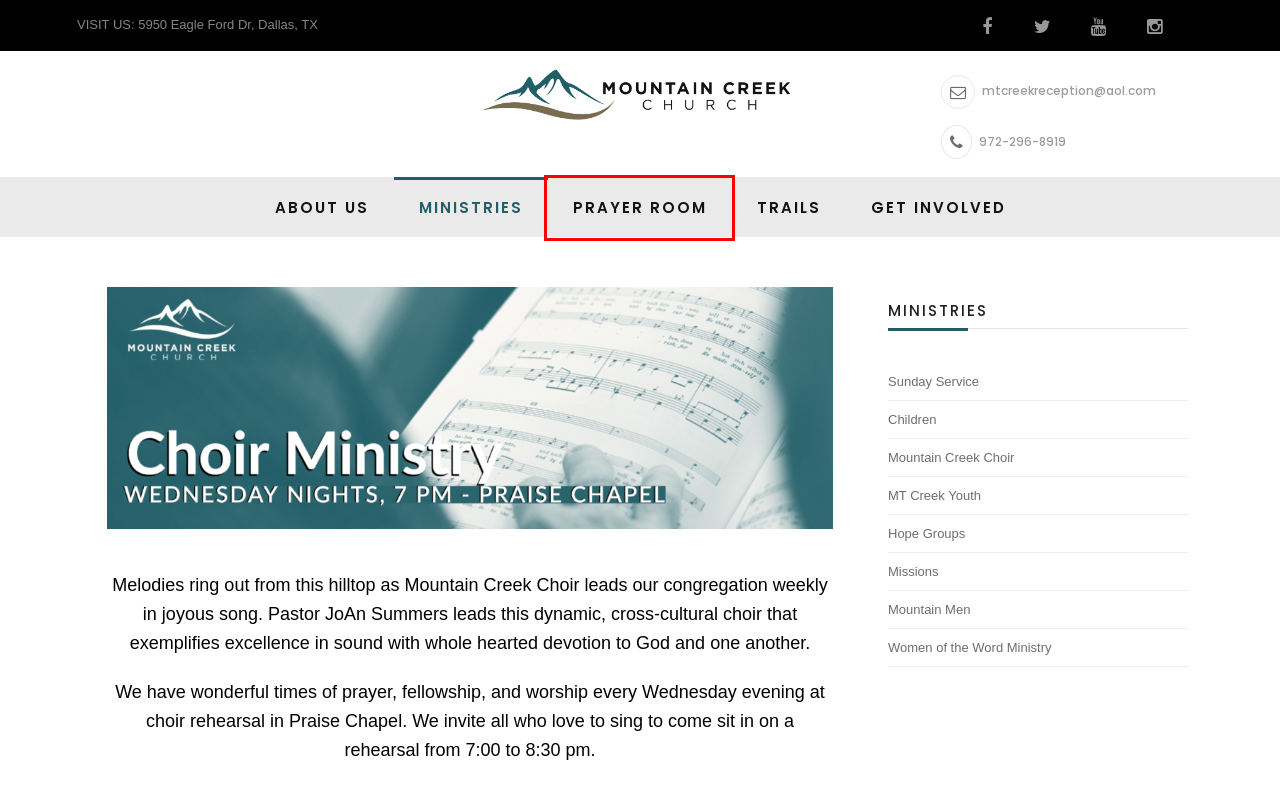You have a screenshot showing a webpage with a red bounding box highlighting an element. Choose the webpage description that best fits the new webpage after clicking the highlighted element. The descriptions are:
A. MT Creek Youth – Prayer Mountain
B. Prayer Room – Prayer Mountain
C. Trails – Prayer Mountain
D. Prayer Mountain
E. Sunday Service – Prayer Mountain
F. Children – Prayer Mountain
G. Hope Groups – Prayer Mountain
H. Women of the Word Ministry – Prayer Mountain

B